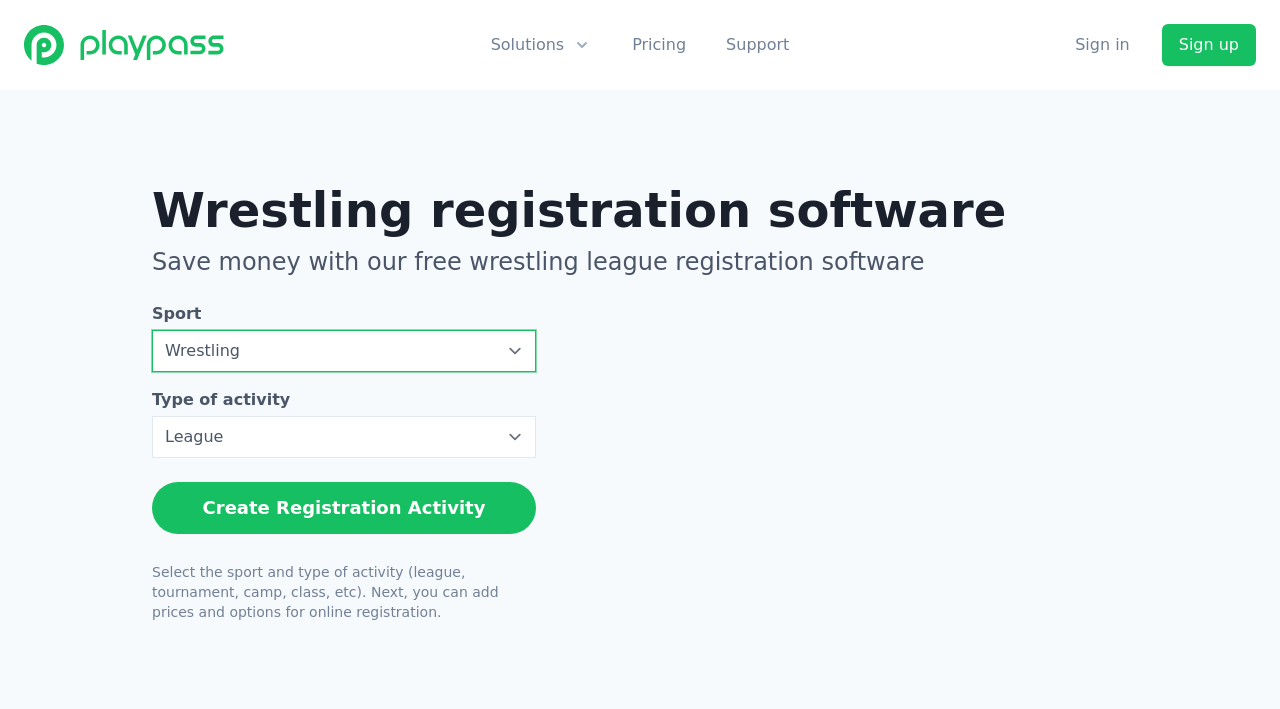Given the description Playpass logo icon Playpass logo, predict the bounding box coordinates of the UI element. Ensure the coordinates are in the format (top-left x, top-left y, bottom-right x, bottom-right y) and all values are between 0 and 1.

[0.019, 0.035, 0.175, 0.092]